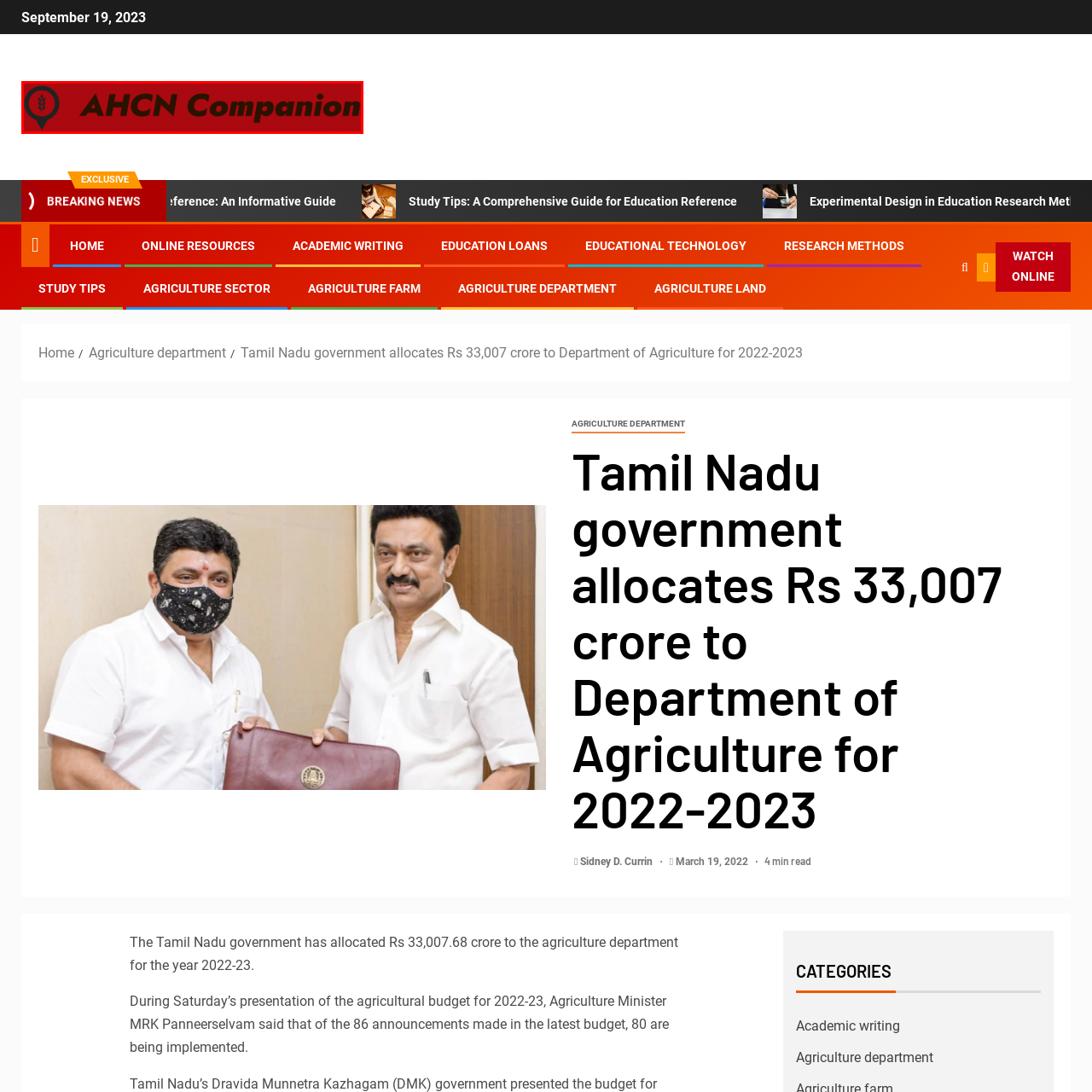View the portion of the image within the red bounding box and answer this question using a single word or phrase:
What symbol is stylized in the pin-like icon?

Wheat